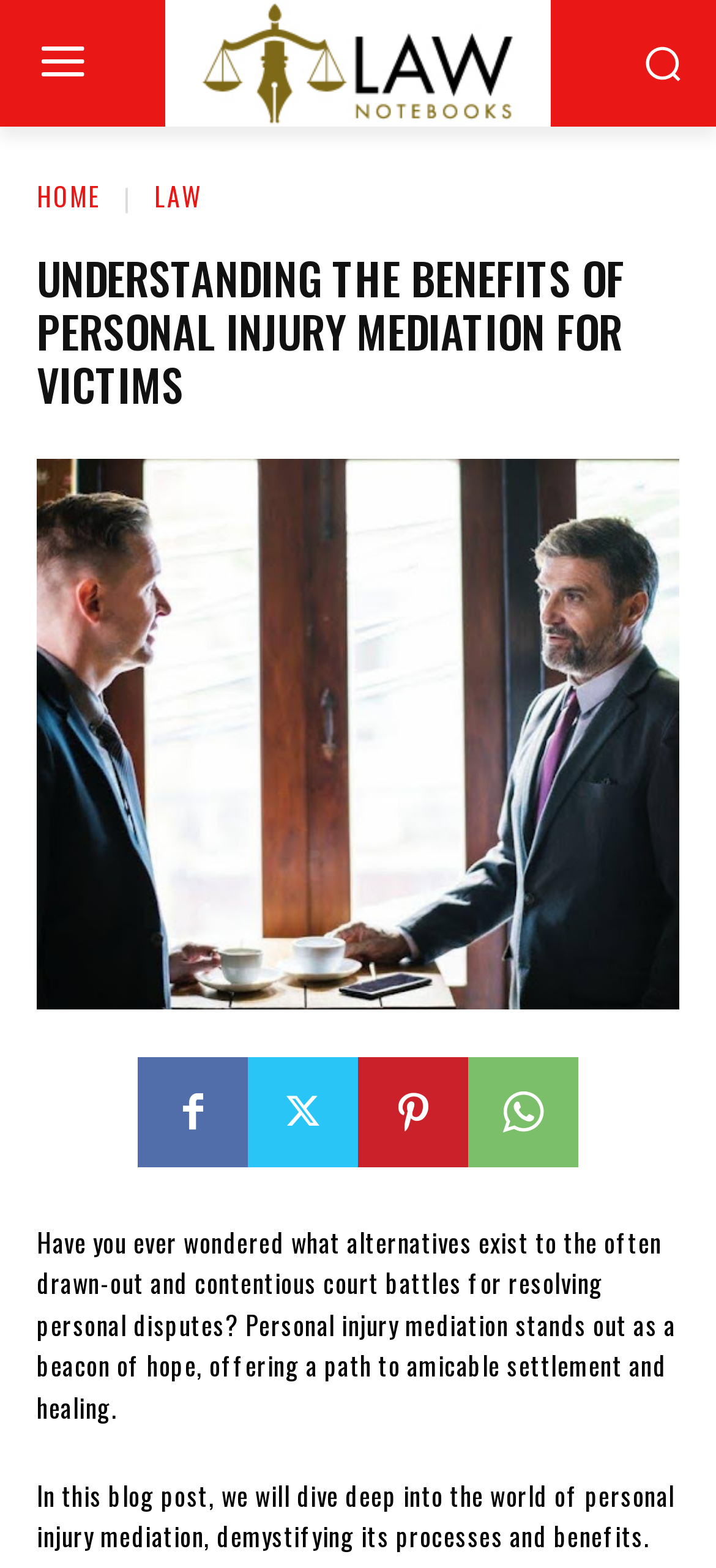How many social media links are there?
Please use the image to provide a one-word or short phrase answer.

4